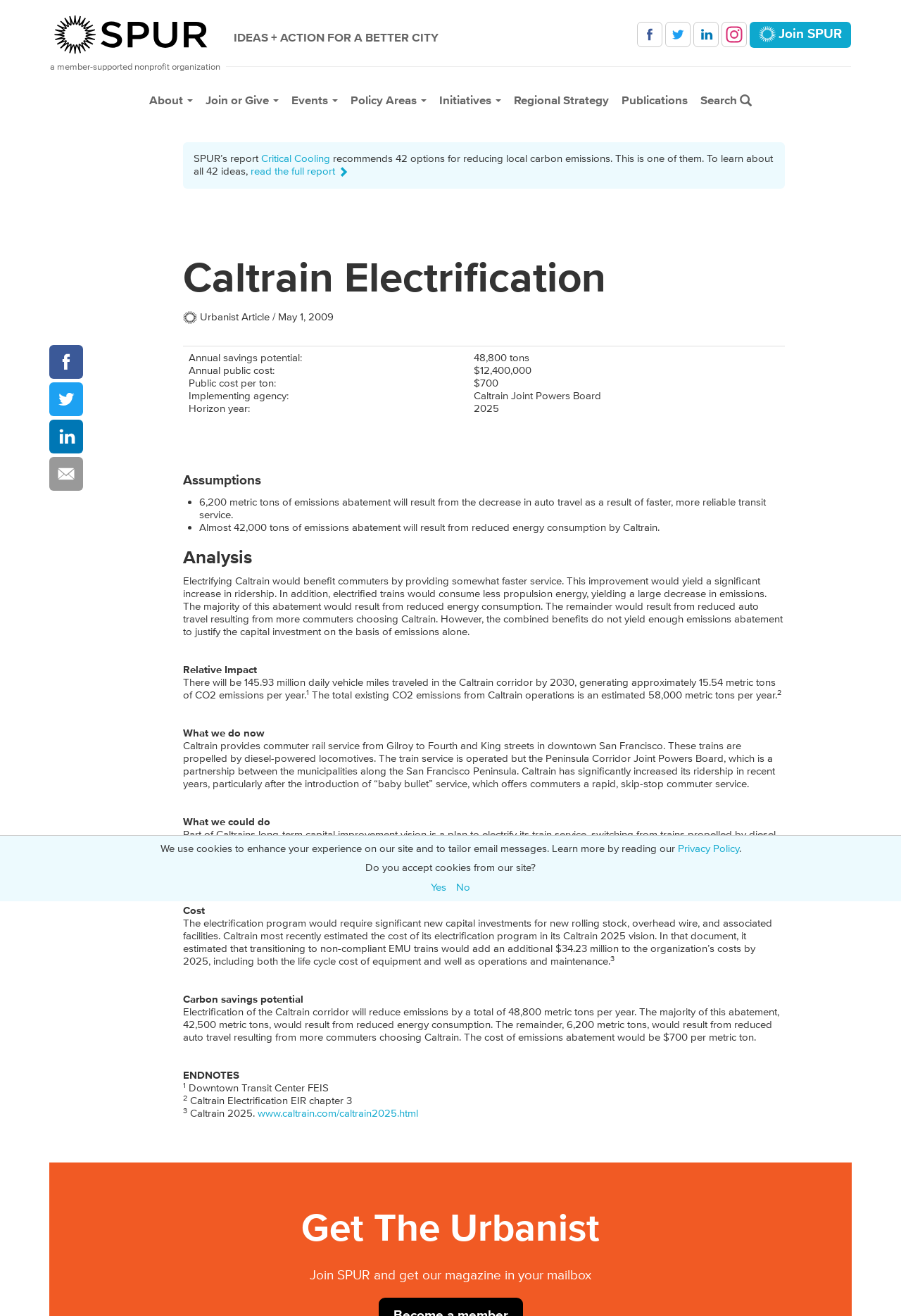Answer the question briefly using a single word or phrase: 
What is the organization that operates Caltrain?

Peninsula Corridor Joint Powers Board